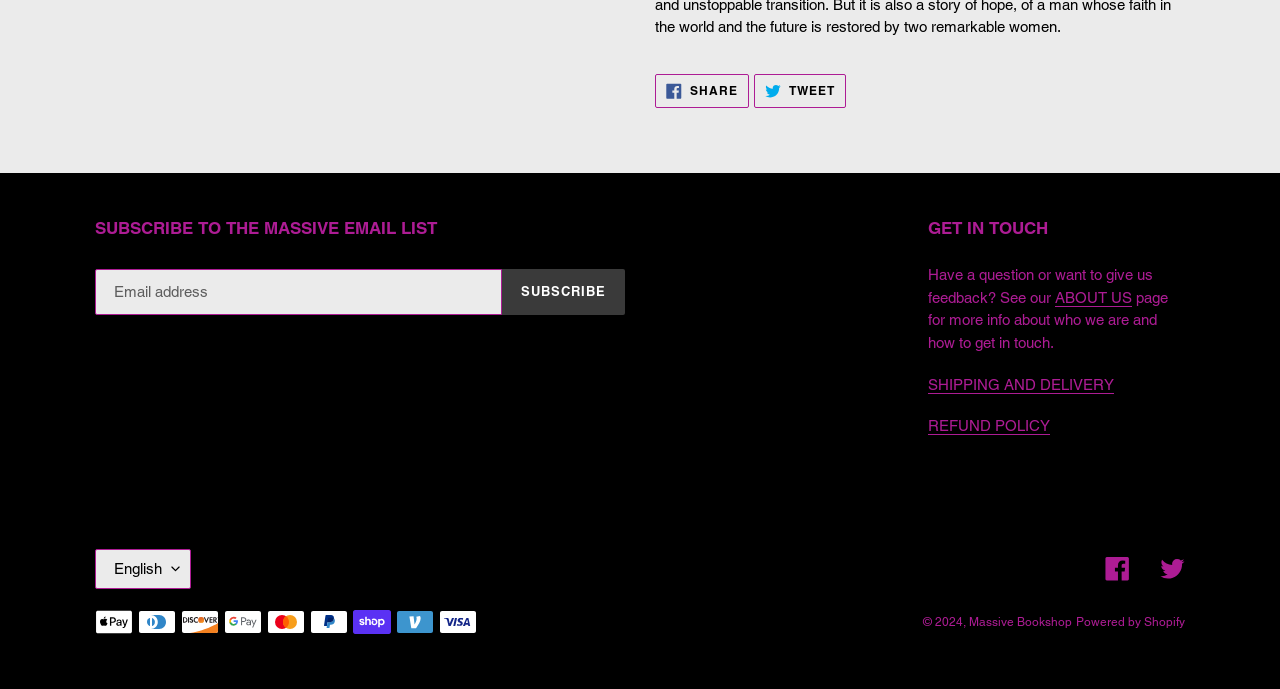What is the purpose of the 'SUBSCRIBE' button?
Please answer the question with a detailed response using the information from the screenshot.

The 'SUBSCRIBE' button is located next to the 'Email address' textbox, which suggests that it is used to submit the email address to subscribe to the Massive Email List, as indicated by the StaticText element above the textbox.